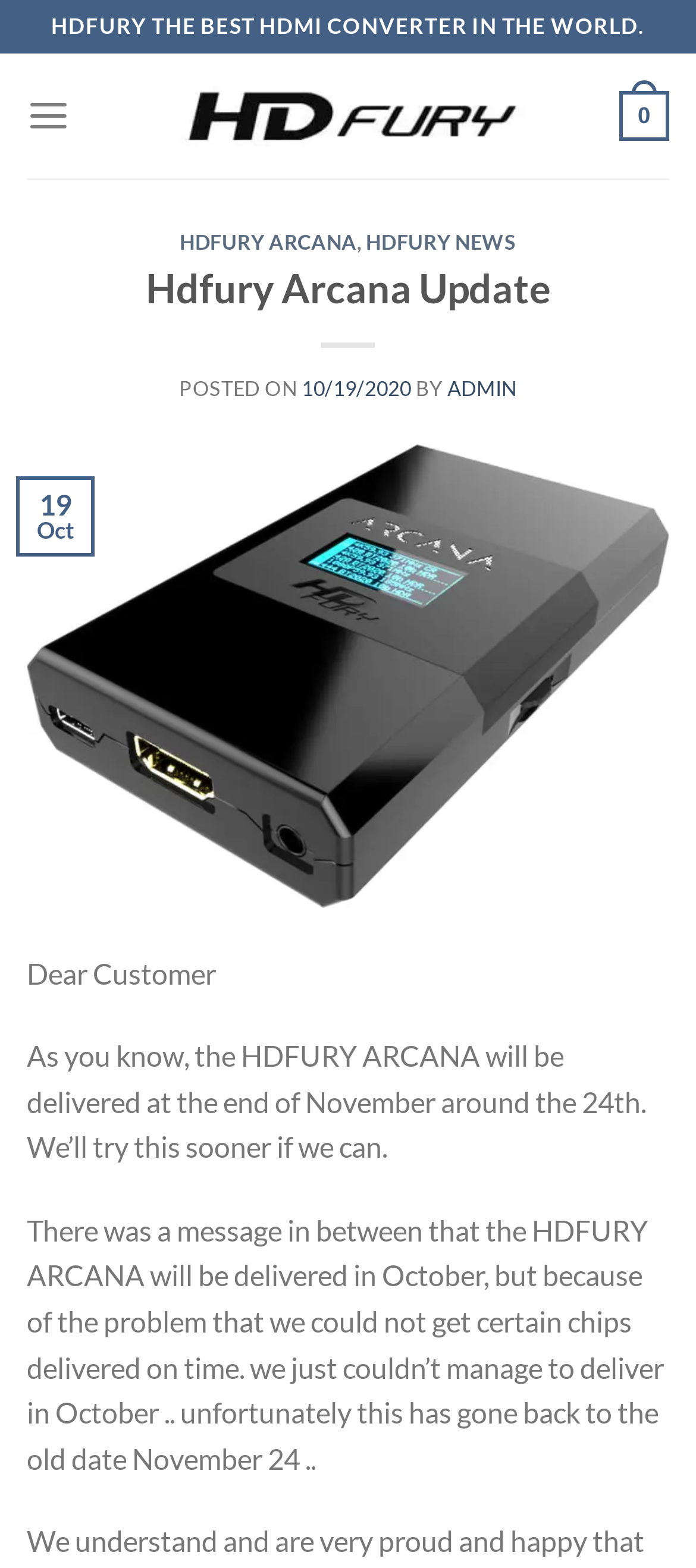Give a concise answer using one word or a phrase to the following question:
Who is the author of the post?

ADMIN